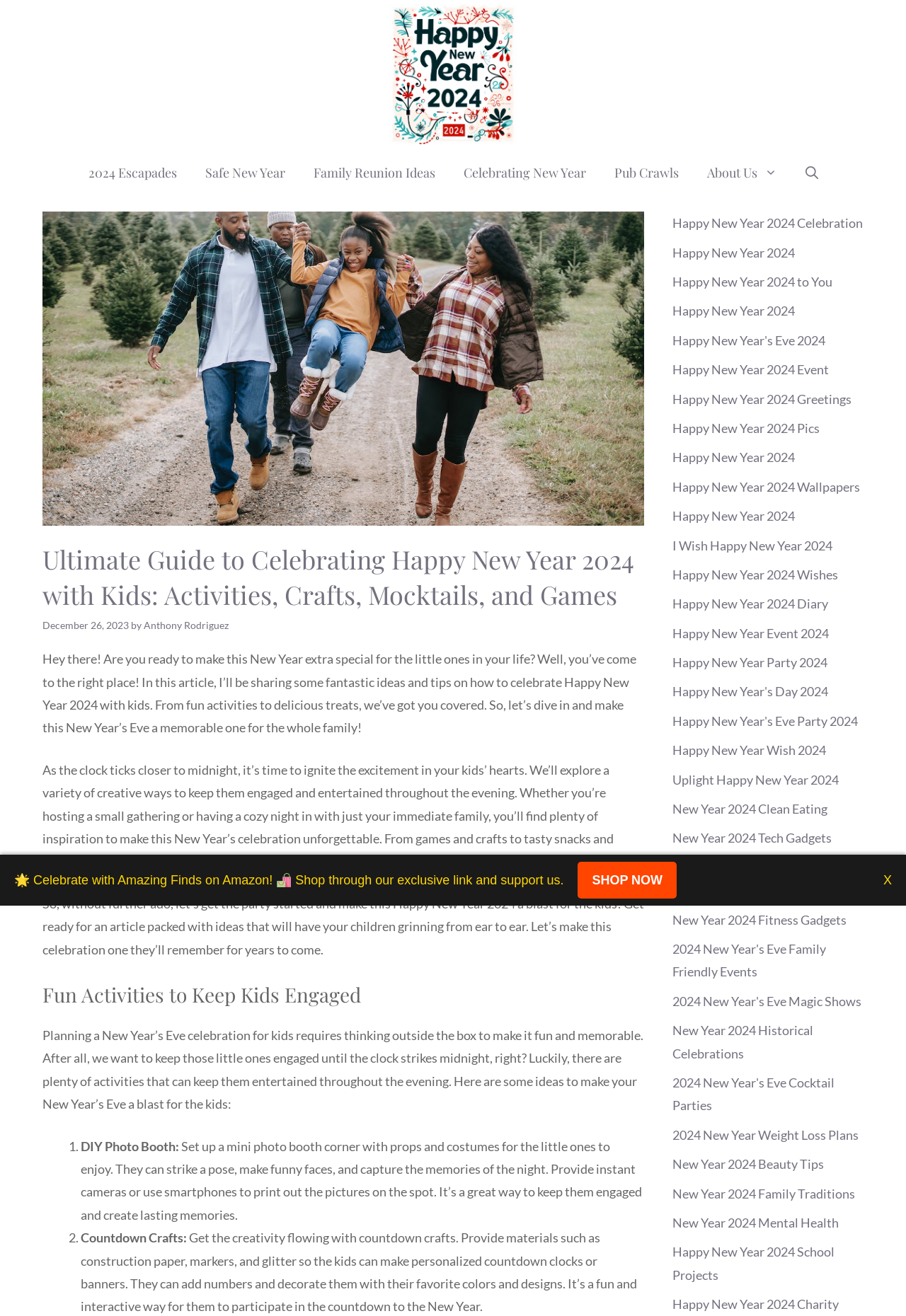What type of activities are suggested for kids?
Kindly offer a detailed explanation using the data available in the image.

I found these activities by reading the section 'Fun Activities to Keep Kids Engaged', which lists DIY Photo Booth and Countdown Crafts as ideas to keep kids entertained on New Year's Eve.